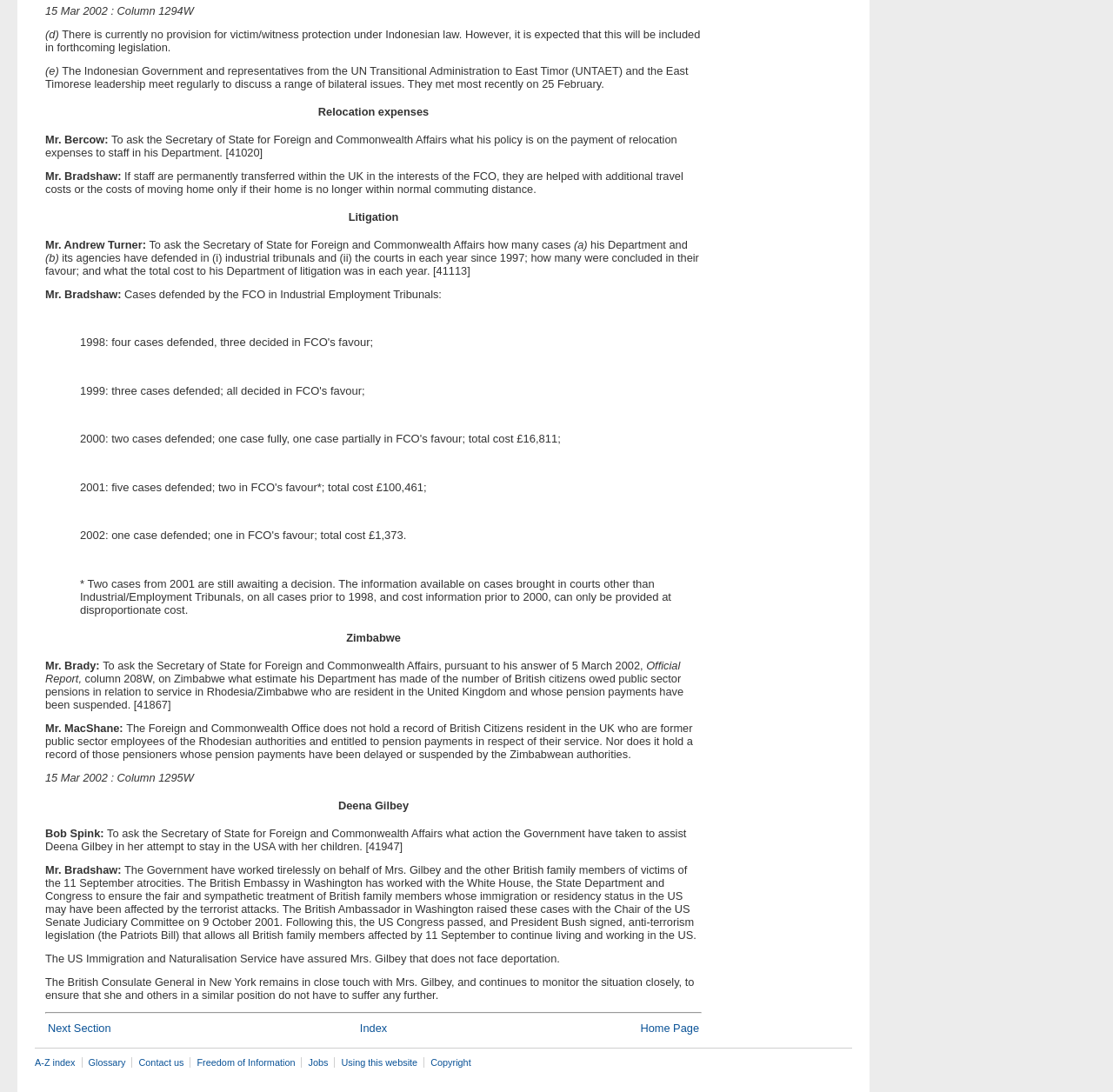Please mark the clickable region by giving the bounding box coordinates needed to complete this instruction: "View 'Glossary'".

[0.074, 0.968, 0.118, 0.978]